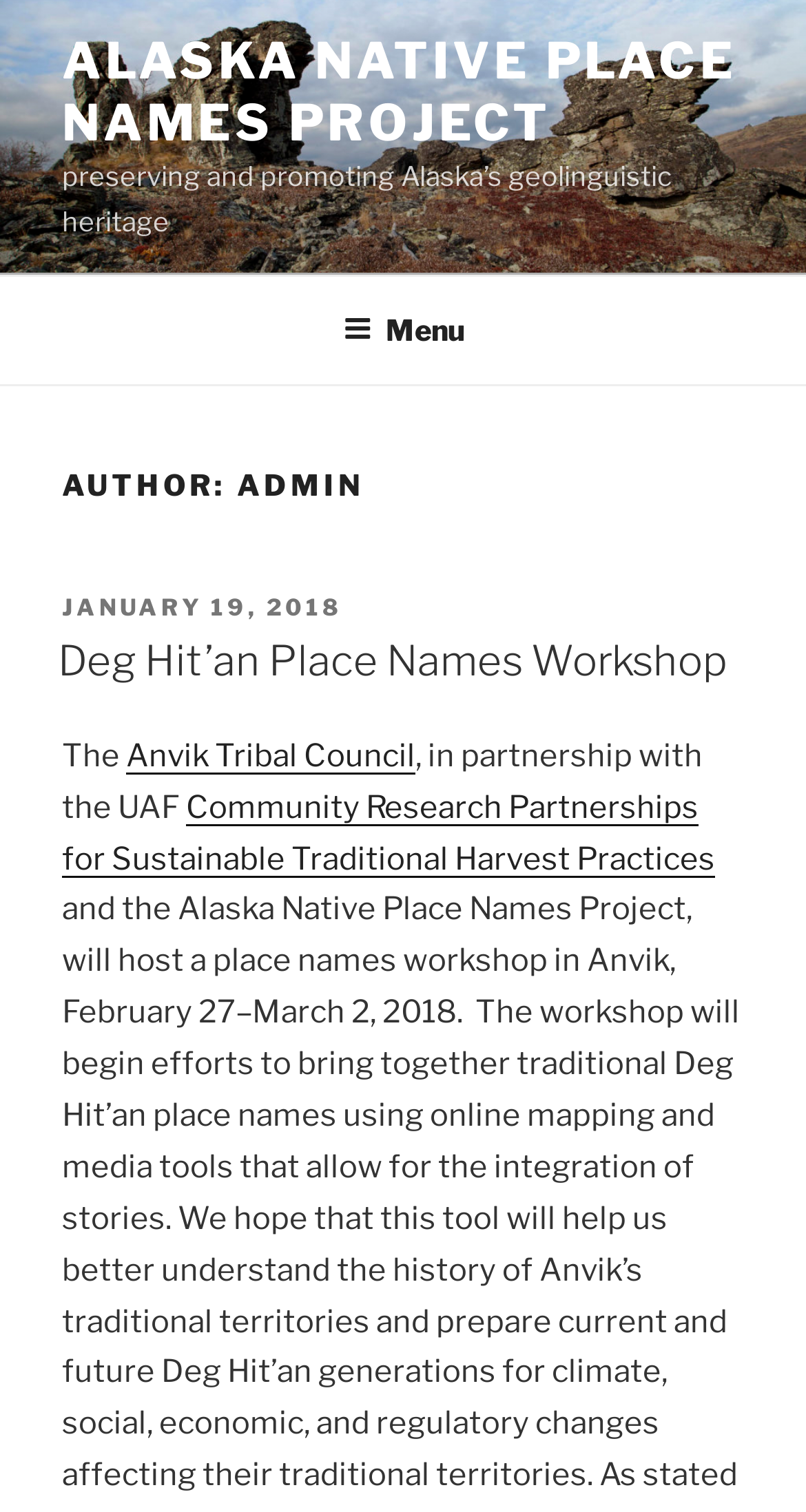Based on the element description "Anvik Tribal Council", predict the bounding box coordinates of the UI element.

[0.156, 0.487, 0.515, 0.512]